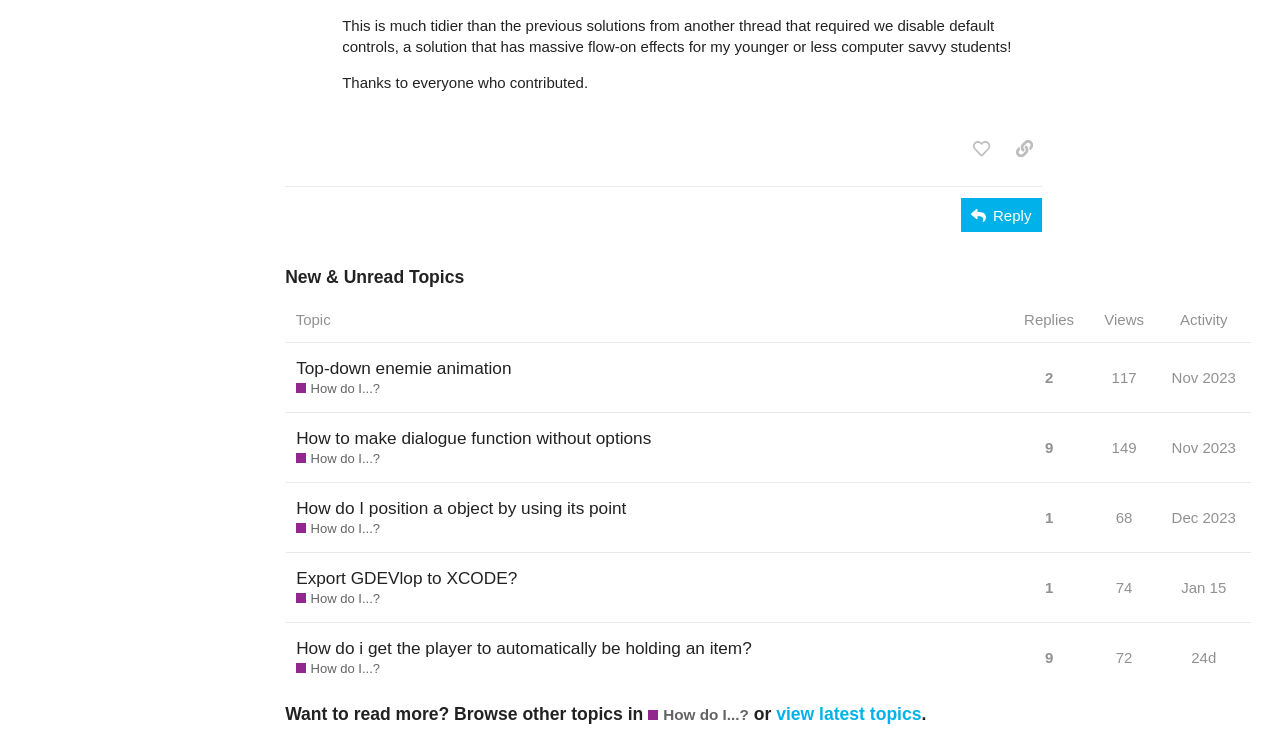Using the format (top-left x, top-left y, bottom-right x, bottom-right y), and given the element description, identify the bounding box coordinates within the screenshot: How do I...?

[0.231, 0.601, 0.297, 0.626]